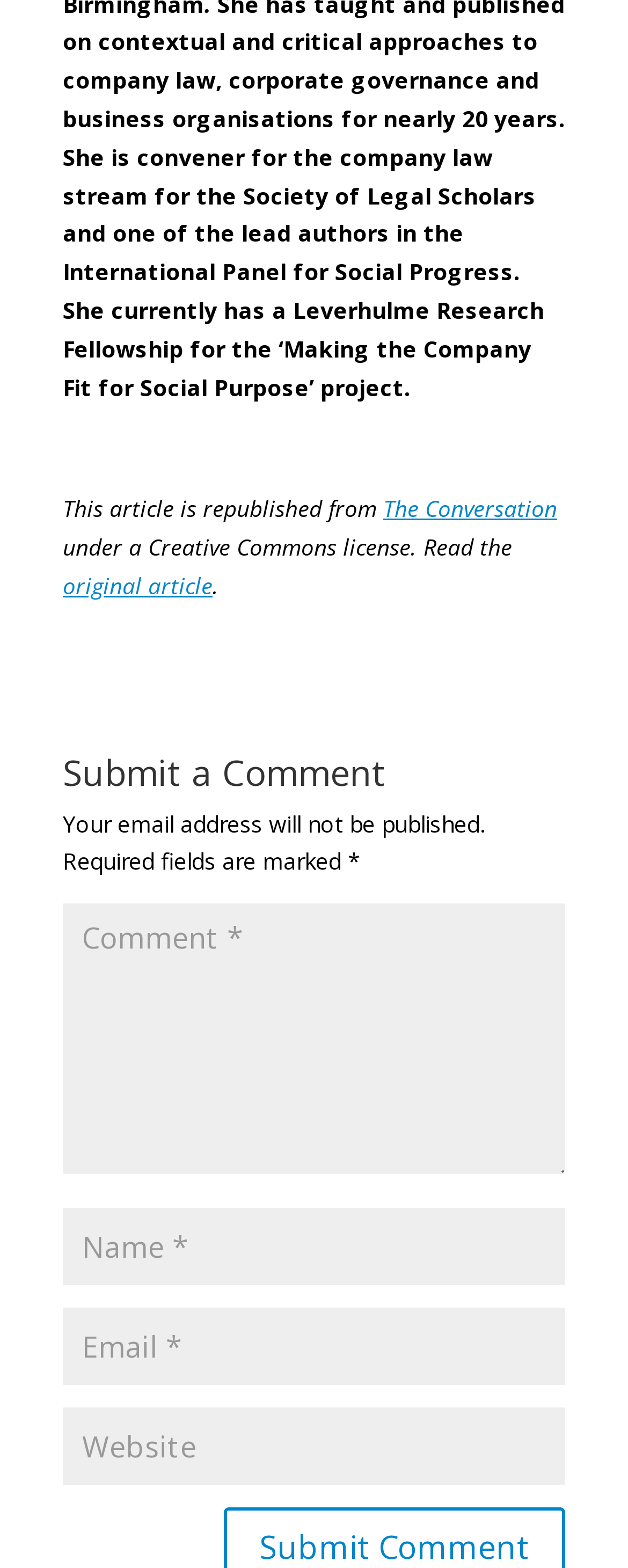Examine the image and give a thorough answer to the following question:
What is the license under which the article is republished?

The webpage mentions that the article is republished from 'The Conversation' under a Creative Commons license. This suggests that the article is available for reuse and sharing under the terms of the Creative Commons license.